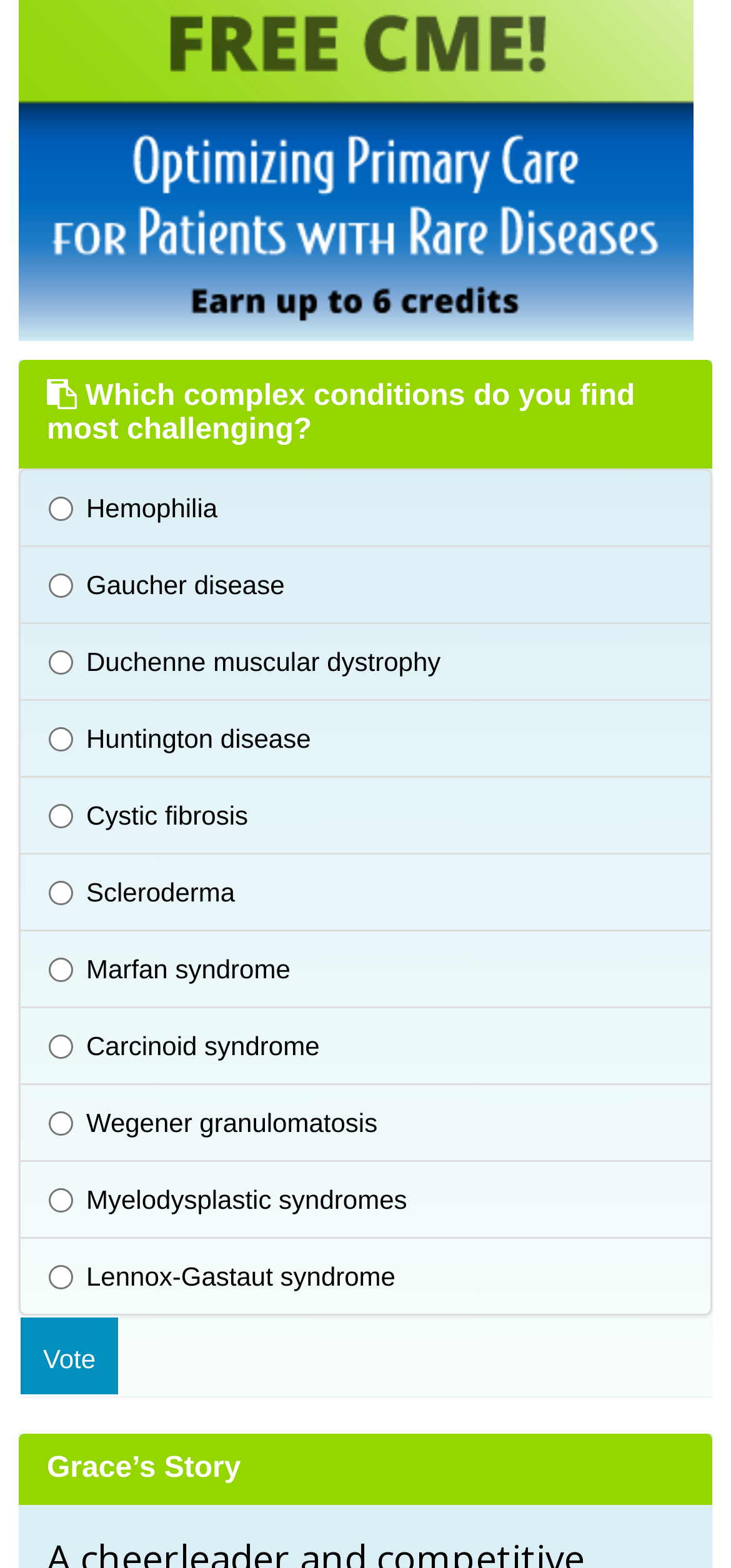Please use the details from the image to answer the following question comprehensively:
What is the purpose of the 'Vote' button?

The 'Vote' button is located at the bottom of the complex conditions list with a bounding box coordinate of [0.026, 0.838, 0.164, 0.89], and its purpose is to submit a vote for one of the complex conditions listed above.